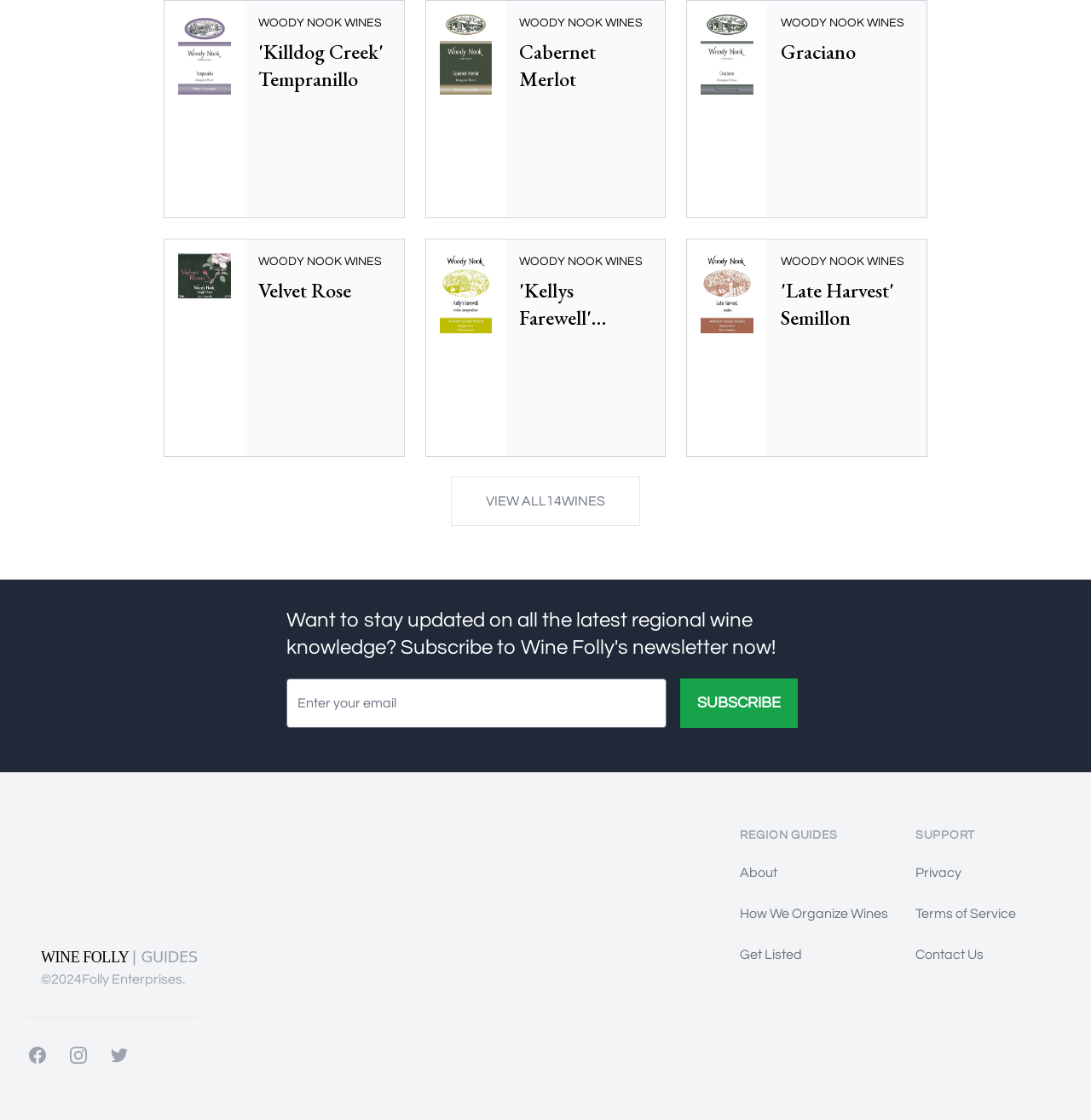What is the category of the links under 'REGION GUIDES'?
From the screenshot, supply a one-word or short-phrase answer.

Regional wine guides